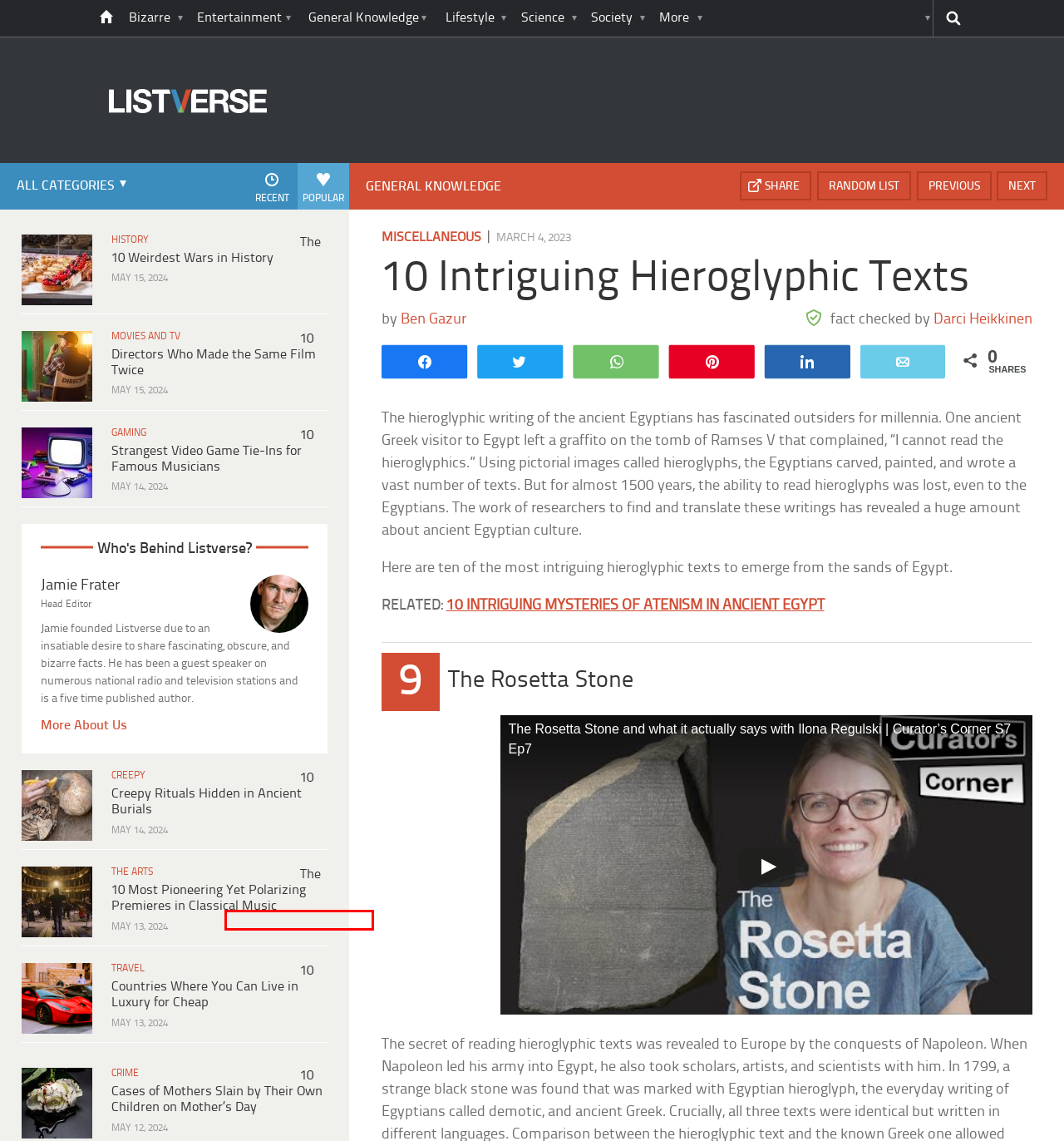Check out the screenshot of a webpage with a red rectangle bounding box. Select the best fitting webpage description that aligns with the new webpage after clicking the element inside the bounding box. Here are the candidates:
A. The Arts Archives - Listverse
B. Top 10 Cursed Videos - Listverse
C. The 10 Weirdest Wars in History - Listverse
D. 10 Creepy Rituals Hidden in Ancient Burials - Listverse
E. Entertainment Archives - Listverse
F. History Archives - Listverse
G. 10 Intriguing Mysteries Of Atenism In Ancient Egypt - Listverse
H. The 10 Most Pioneering Yet Polarizing Premieres in Classical Music - Listverse

A